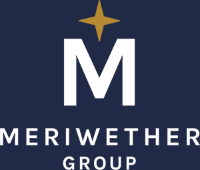Detail every aspect of the image in your description.

The image features the logo of Meriwether Group, characterized by a prominent gold star positioned above a bold, white letter "M" on a dark blue background. Beneath the "M," the words "MERIWETHER GROUP" are displayed in elegant, white typography, enhancing the logo's professional appeal. This visual identity reflects the company's focus on innovation and leadership in various business endeavors, suggesting a brand that is both dynamic and recognized in its field.